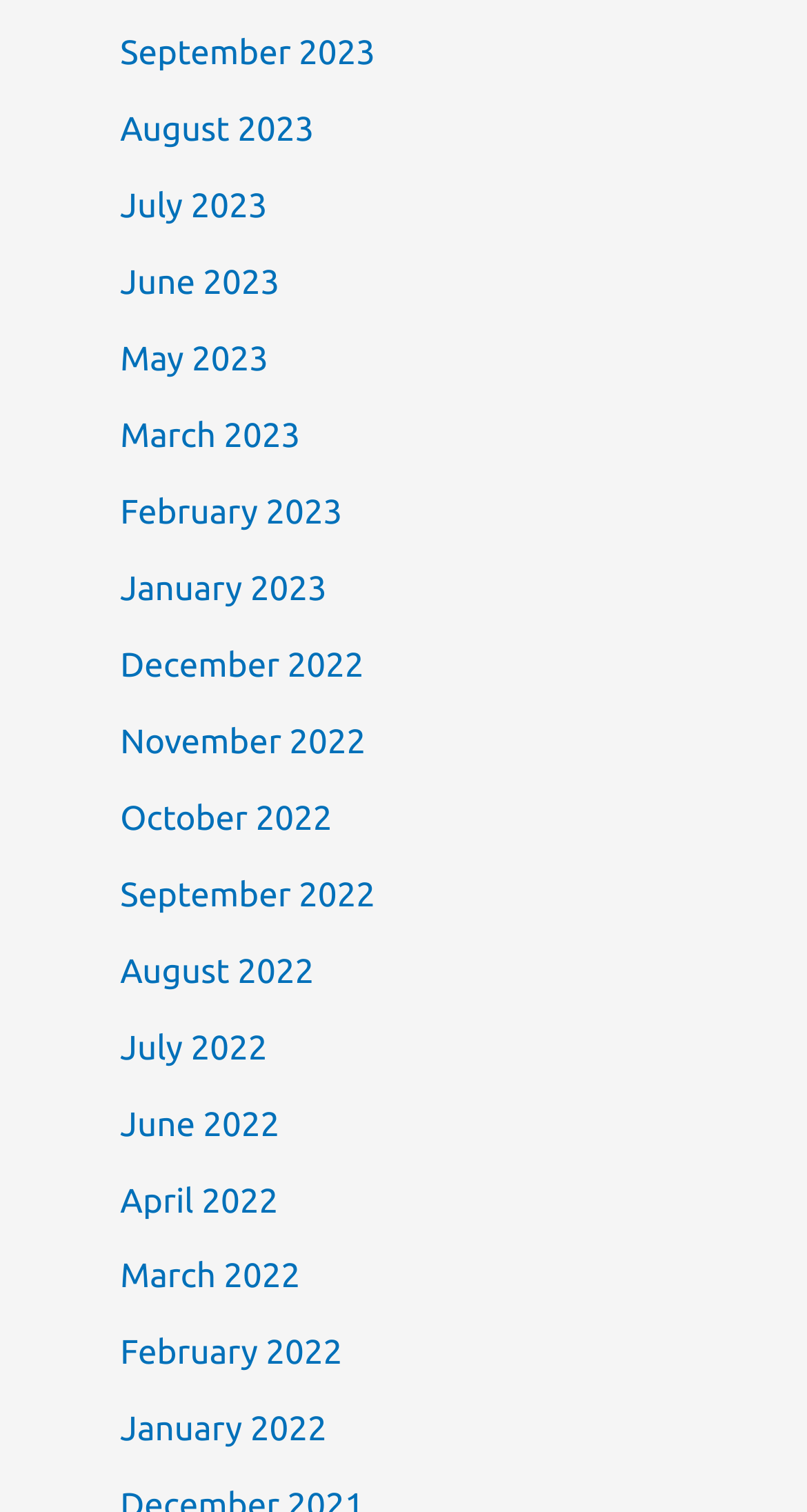Answer the question using only a single word or phrase: 
What is the most recent month listed?

September 2023